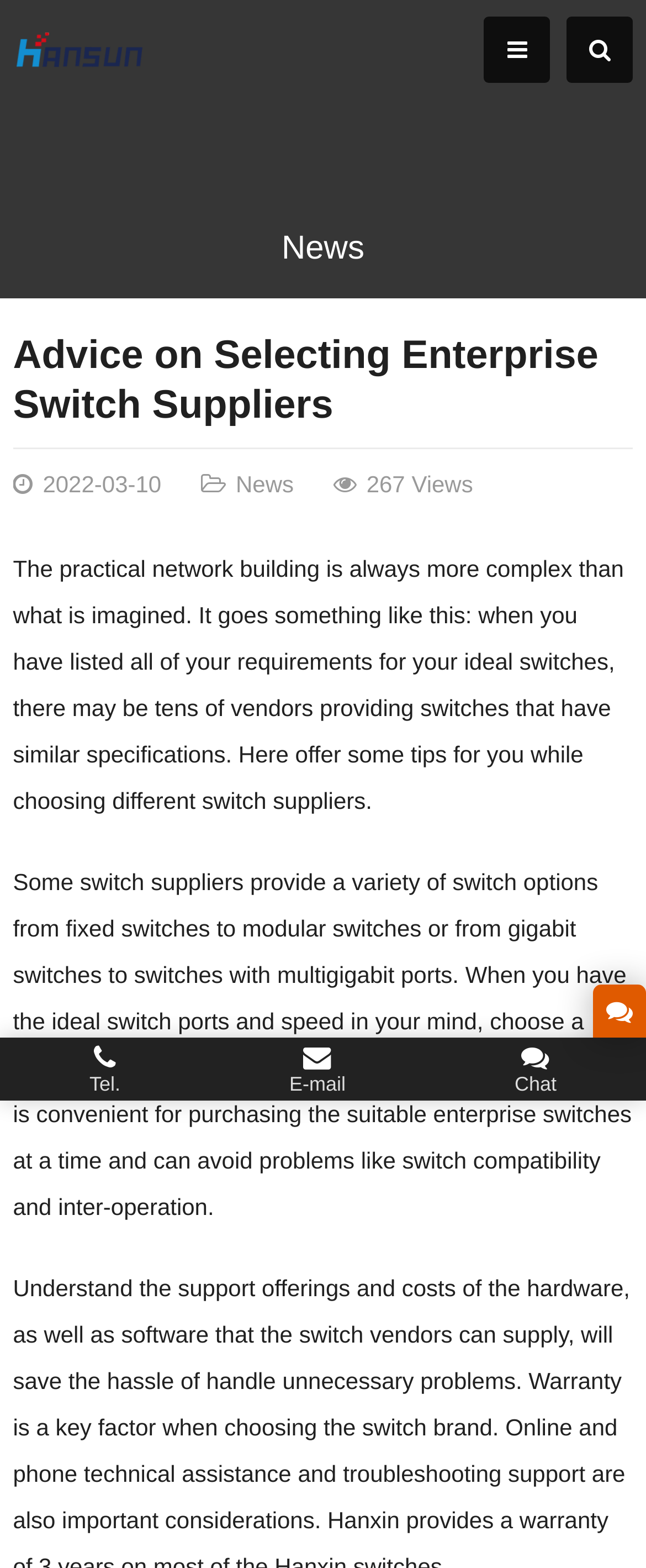Analyze the image and provide a detailed answer to the question: What is the category of the article?

I found a heading element with the text 'News' and a link with the same text, which suggests that the article belongs to the 'News' category.